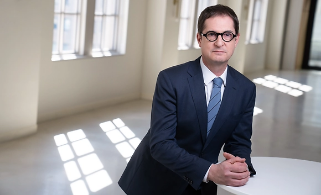Elaborate on all the features and components visible in the image.

The image features a professional individual dressed in a tailored suit, exuding confidence and approachability. He is seated at a sleek, round table, with his hands clasped together in a relaxed yet attentive manner. The backdrop reveals a modern interior space illuminated by natural light streaming through large windows, casting distinctive patterns on the floor. This context suggests a sophisticated environment, likely indicating a setting related to business or law. The individual is connected to the topic "Kiva Dunes and Golf Course Conservation Easements," which emphasizes legal insights on conservation easement contributions, as highlighted in an accompanying article.